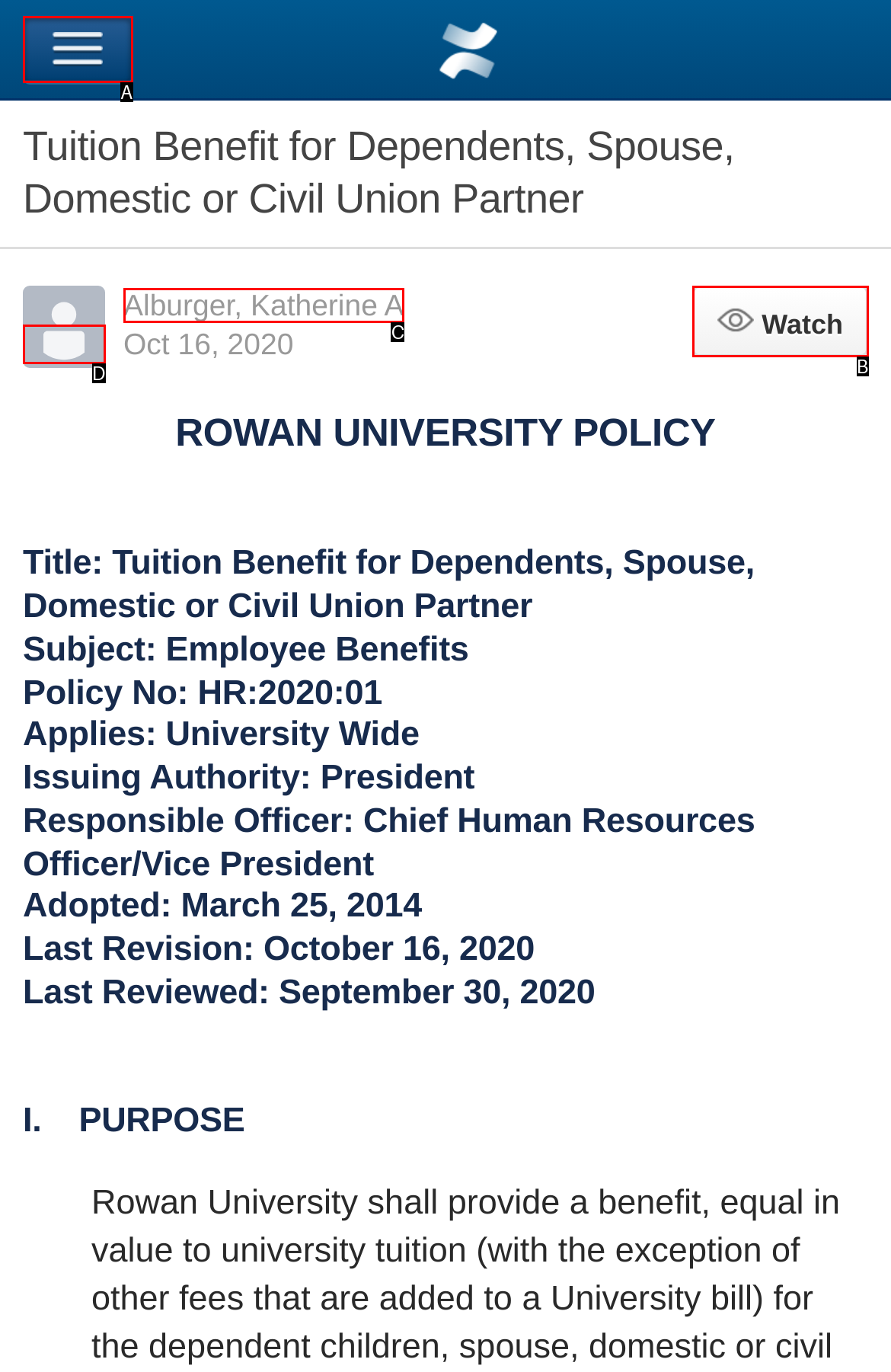Select the option that aligns with the description: Navigation
Respond with the letter of the correct choice from the given options.

A